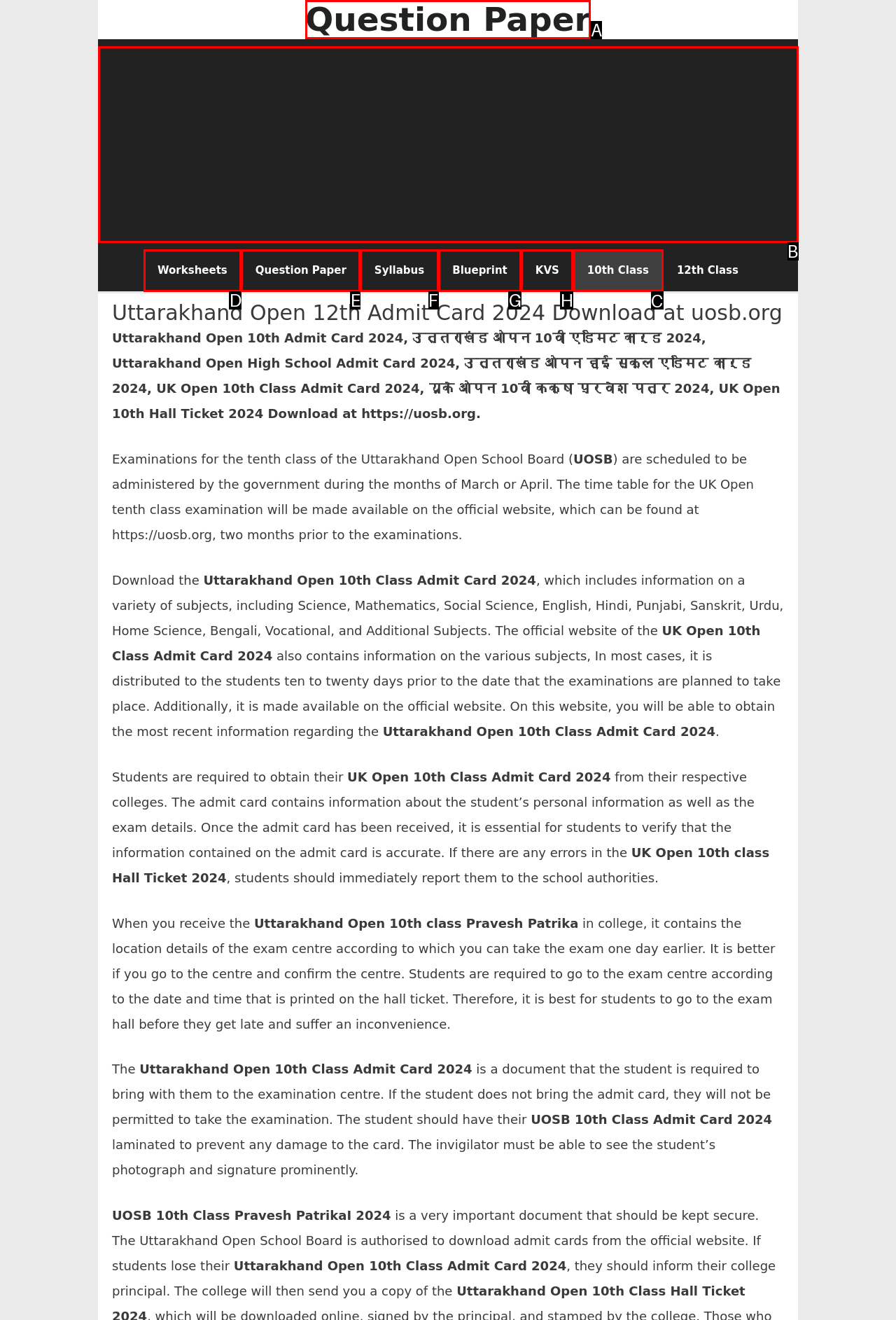Find the option you need to click to complete the following instruction: Click the '10th Class' link
Answer with the corresponding letter from the choices given directly.

C